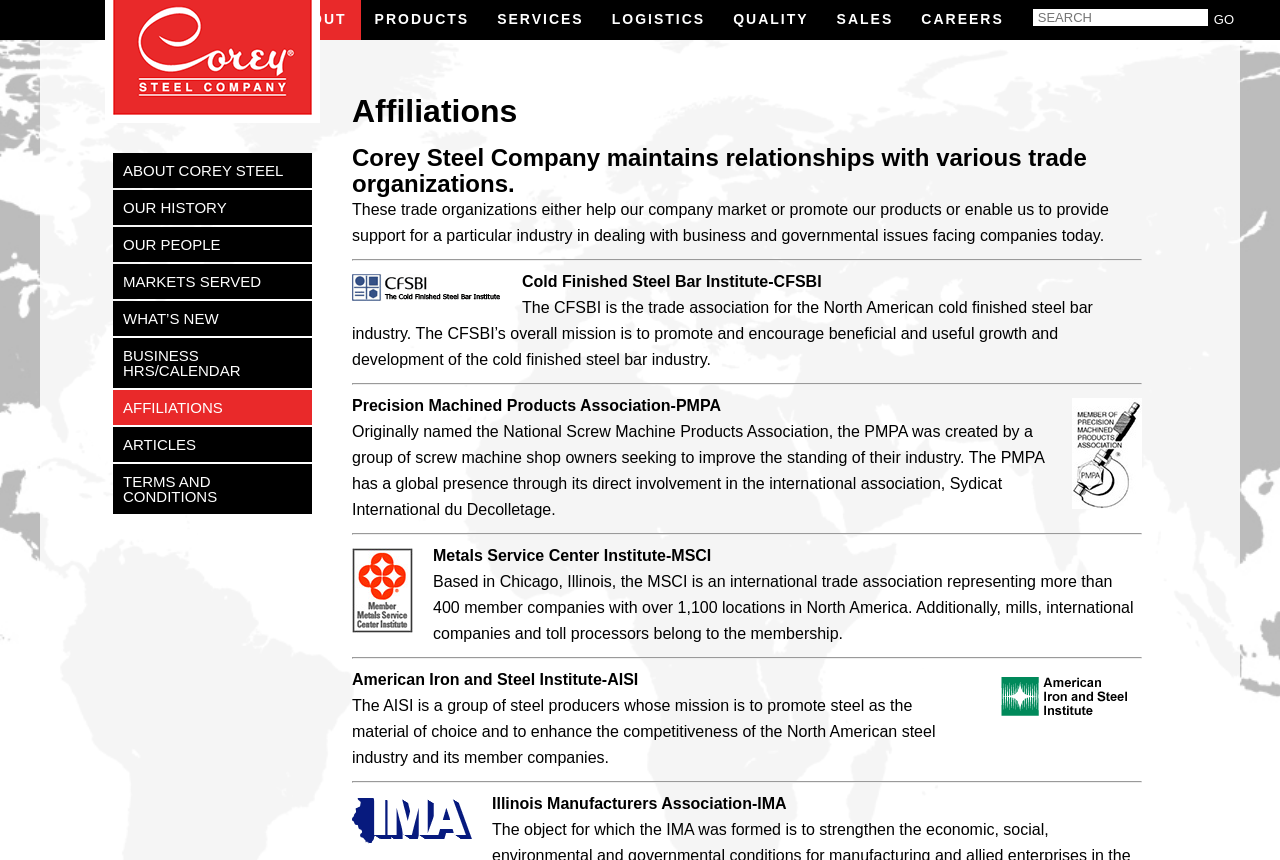Generate a comprehensive description of the webpage.

The webpage is about Corey Steel, a company that has been a force in metals since 1924. At the top of the page, there is a search box and a "GO" button, allowing users to search for specific content. Below this, there are several links to different sections of the website, including "ABOUT", "PRODUCTS", "SERVICES", "LOGISTICS", "QUALITY", "SALES", and "CAREERS".

On the left side of the page, there is a column of links related to "Corey Steel", including "ABOUT COREY STEEL", "OUR HISTORY", "OUR PEOPLE", "MARKETS SERVED", "WHAT’S NEW", "BUSINESS HRS/CALENDAR", "AFFILIATIONS", "ARTICLES", and "TERMS AND CONDITIONS".

The main content of the page is about the company's affiliations with various trade organizations. There is a heading "Affiliations" followed by a paragraph of text explaining that Corey Steel maintains relationships with these organizations to market and promote their products and provide support for specific industries.

Below this, there are several sections, each describing a different trade organization that Corey Steel is affiliated with. These sections include the organization's logo, name, and a brief description of their mission and purpose. The organizations listed are the Cold Finished Steel Bar Institute (CFSBI), the Precision Machined Products Association (PMPA), the Metals Service Center Institute (MSCI), the American Iron and Steel Institute (AISI), and the Illinois Manufacturers Association (IMA). Each section is separated by a horizontal line, making it easy to distinguish between the different organizations.